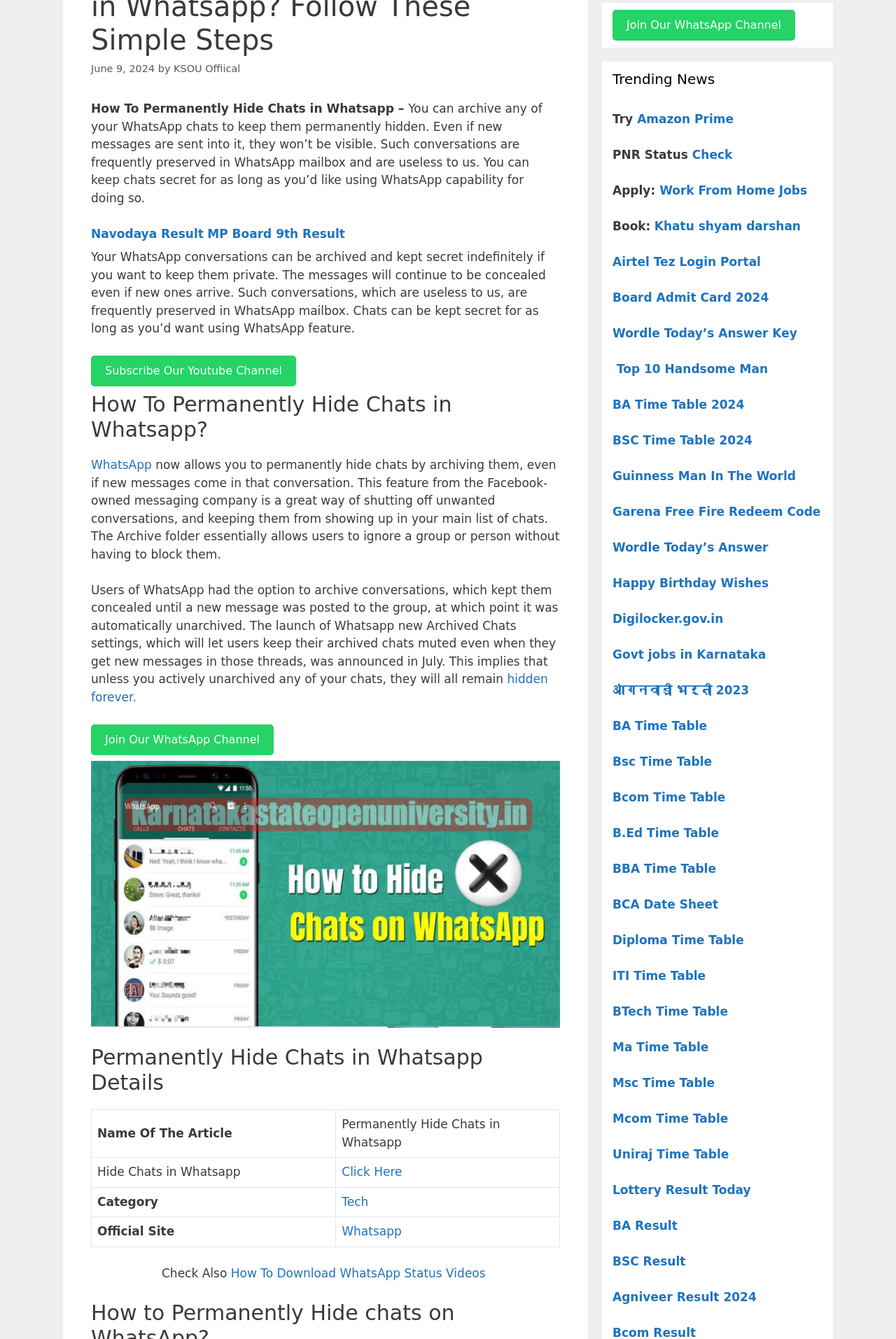Calculate the bounding box coordinates of the UI element given the description: "Amazon Prime".

[0.711, 0.084, 0.819, 0.094]